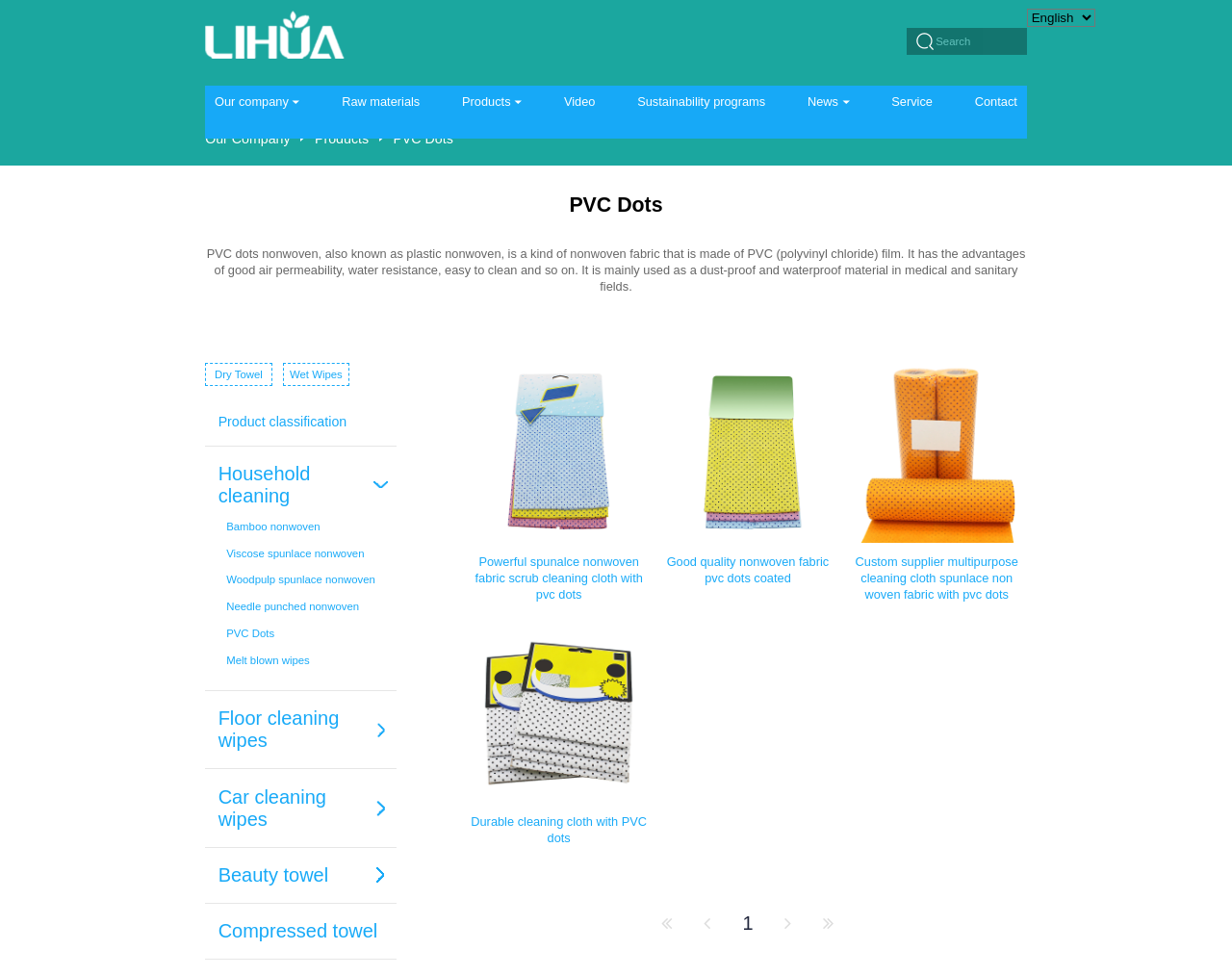What is the feature of Spunlaced non-woven fabric with PVC dots?
Please answer the question with a single word or phrase, referencing the image.

Strong and durable